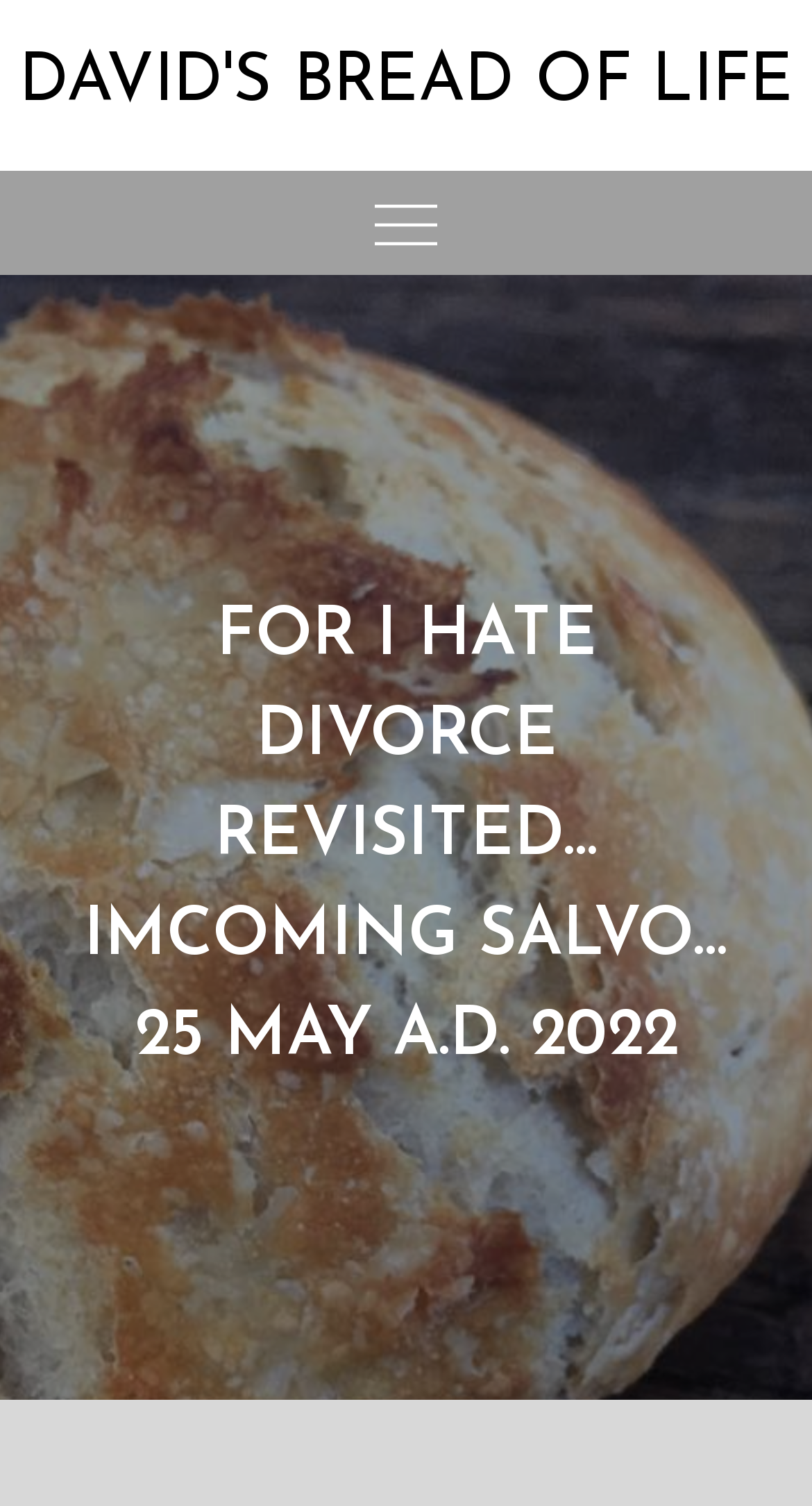Determine the heading of the webpage and extract its text content.

FOR I HATE DIVORCE REVISITED…IMCOMING SALVO…25 MAY A.D. 2022